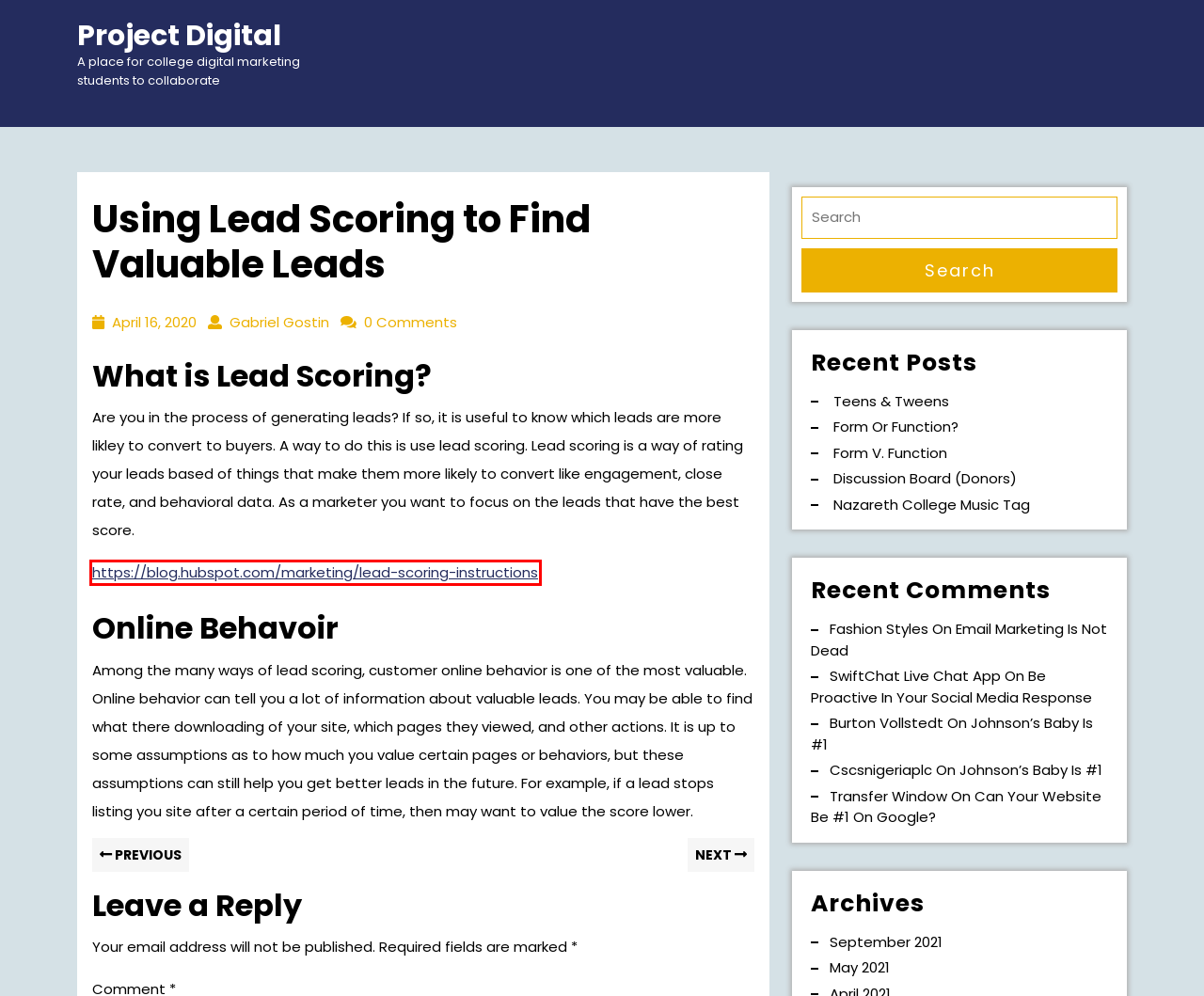You have a screenshot of a webpage with an element surrounded by a red bounding box. Choose the webpage description that best describes the new page after clicking the element inside the red bounding box. Here are the candidates:
A. Johnson's Baby is #1 - Project Digital
B. How Lead Scoring can Increase Sales - Project Digital
C. May 2021 - Project Digital
D. Email Marketing is Not Dead - Project Digital
E. Luxembourg : Review & Rate Locations , Local Businesses With Vimarsana.com
F. April 16, 2020 - Project Digital
G. Lead Scoring 101: How to Use Data to Calculate a Basic Lead Score
H. Nazareth College Music Tag - Project Digital

G